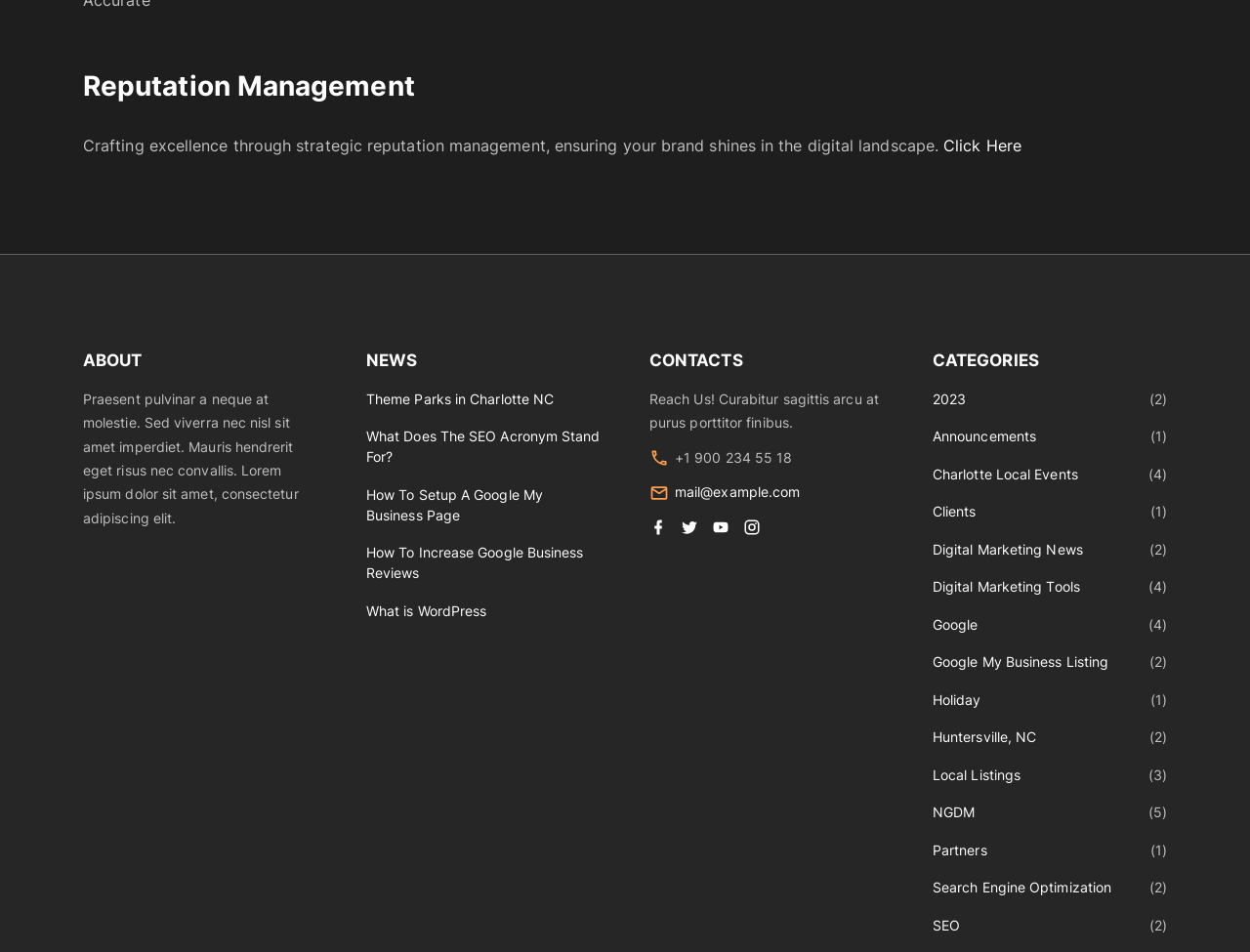What is the topic of the first news article listed on this webpage?
Based on the image, provide your answer in one word or phrase.

Theme Parks in Charlotte NC